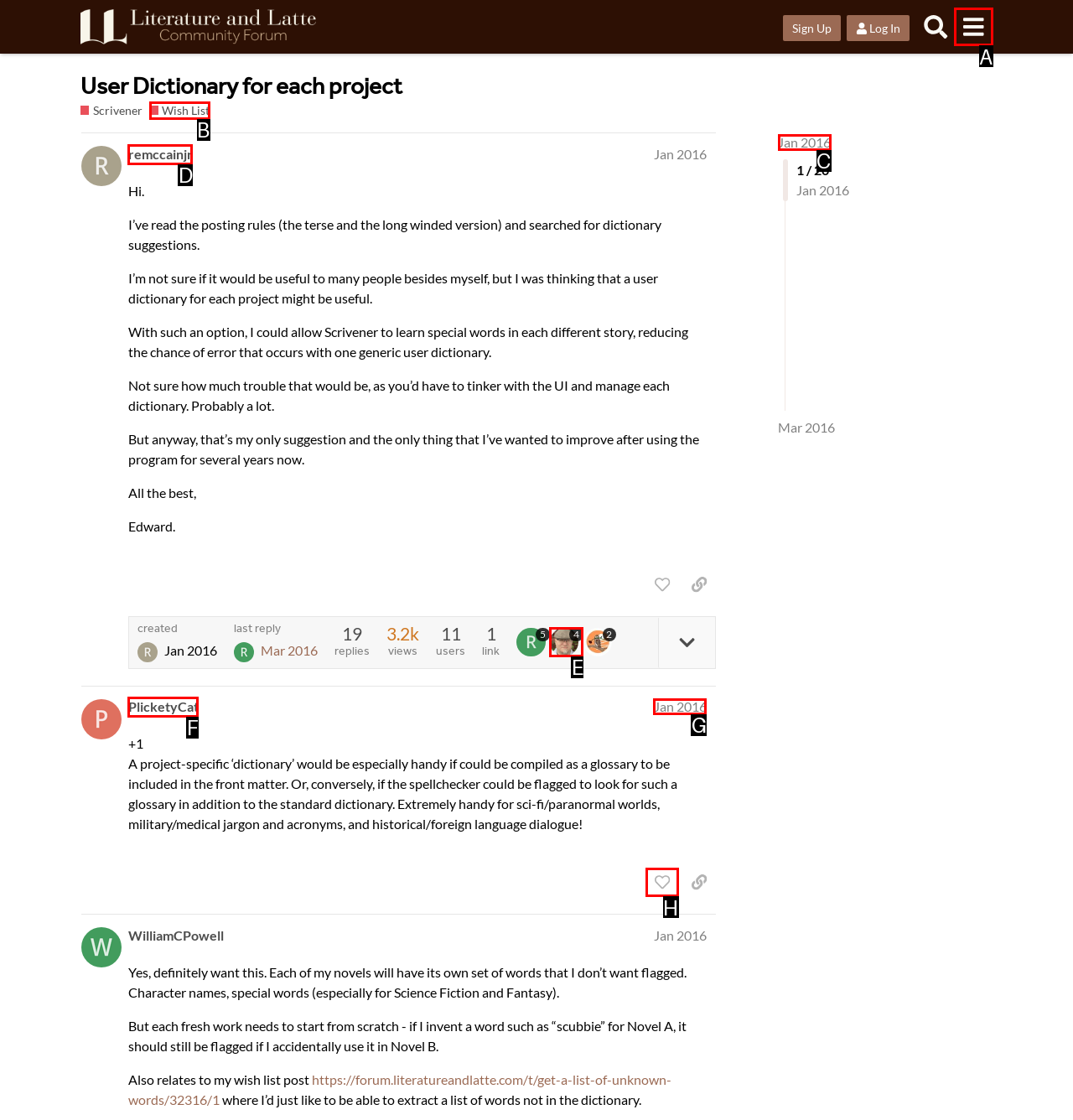From the available choices, determine which HTML element fits this description: Wish List Respond with the correct letter.

B